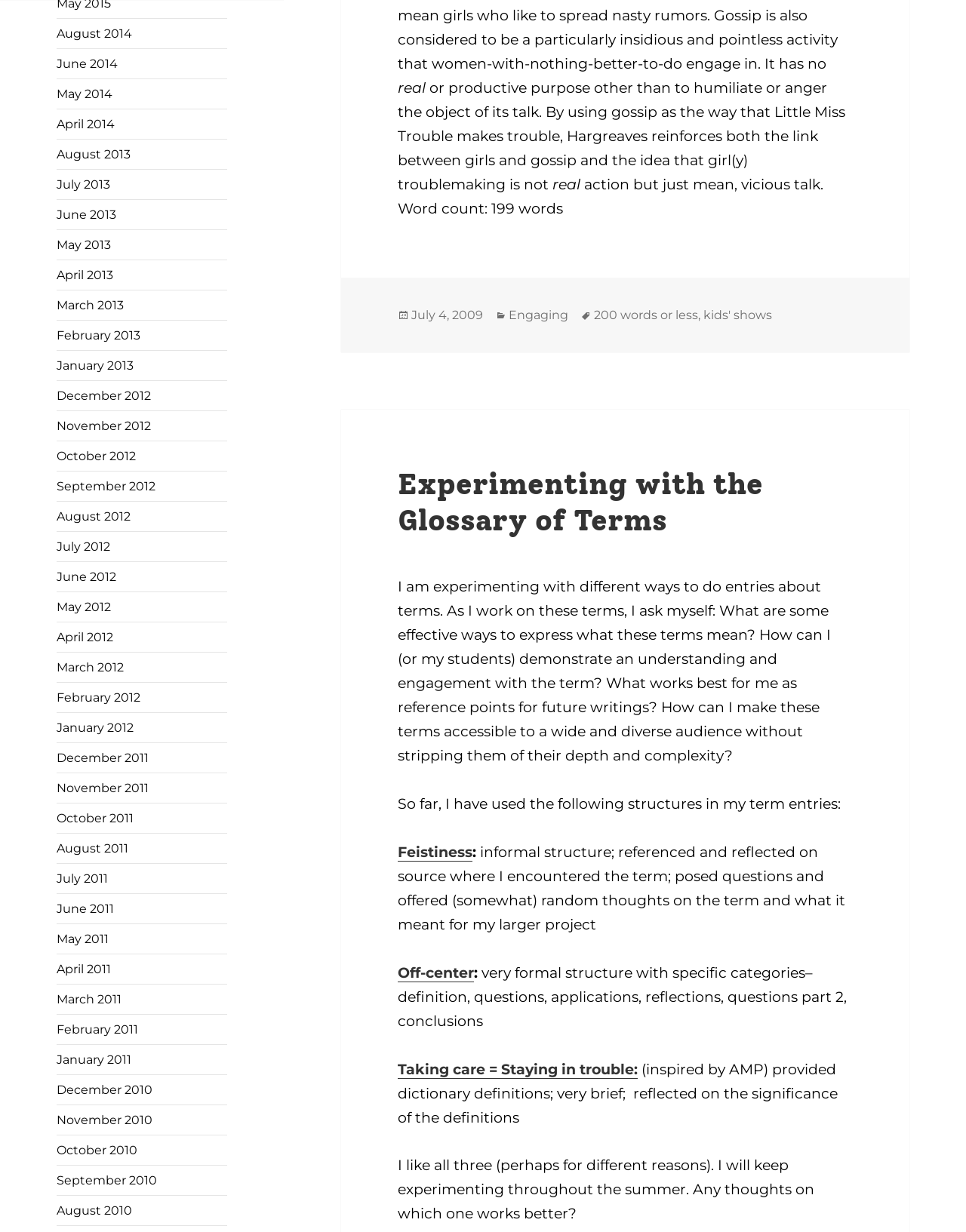Provide a thorough and detailed response to the question by examining the image: 
What is the date of the posted entry?

The date of the posted entry is July 4, 2009, as shown in the link element 'July 4, 2009' in the footer section.